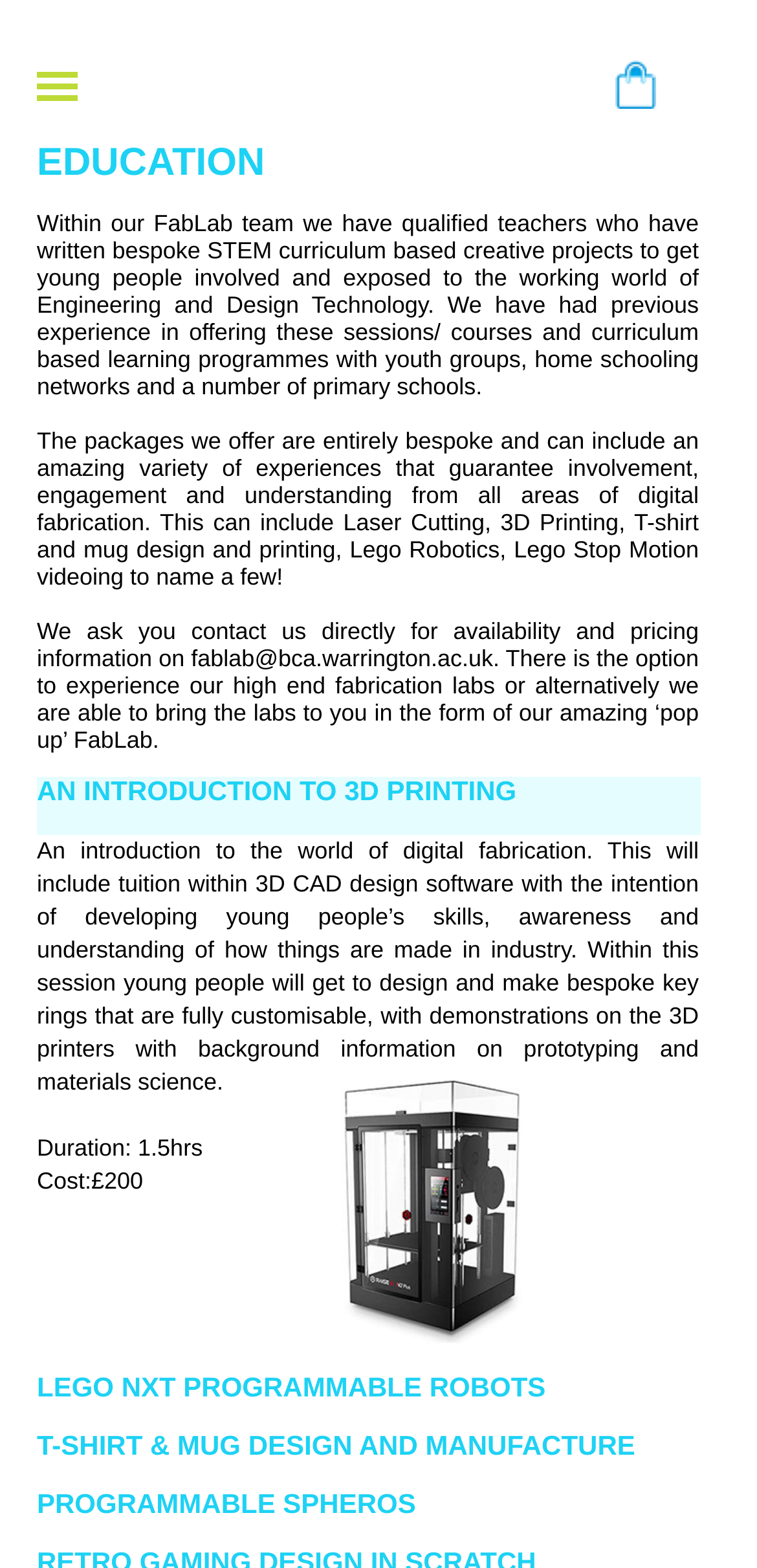What is the topic of the selected tab?
Answer the question in as much detail as possible.

I found the answer by looking at the tab element with the text 'AN INTRODUCTION TO 3D PRINTING' which is selected and located at the middle of the webpage.